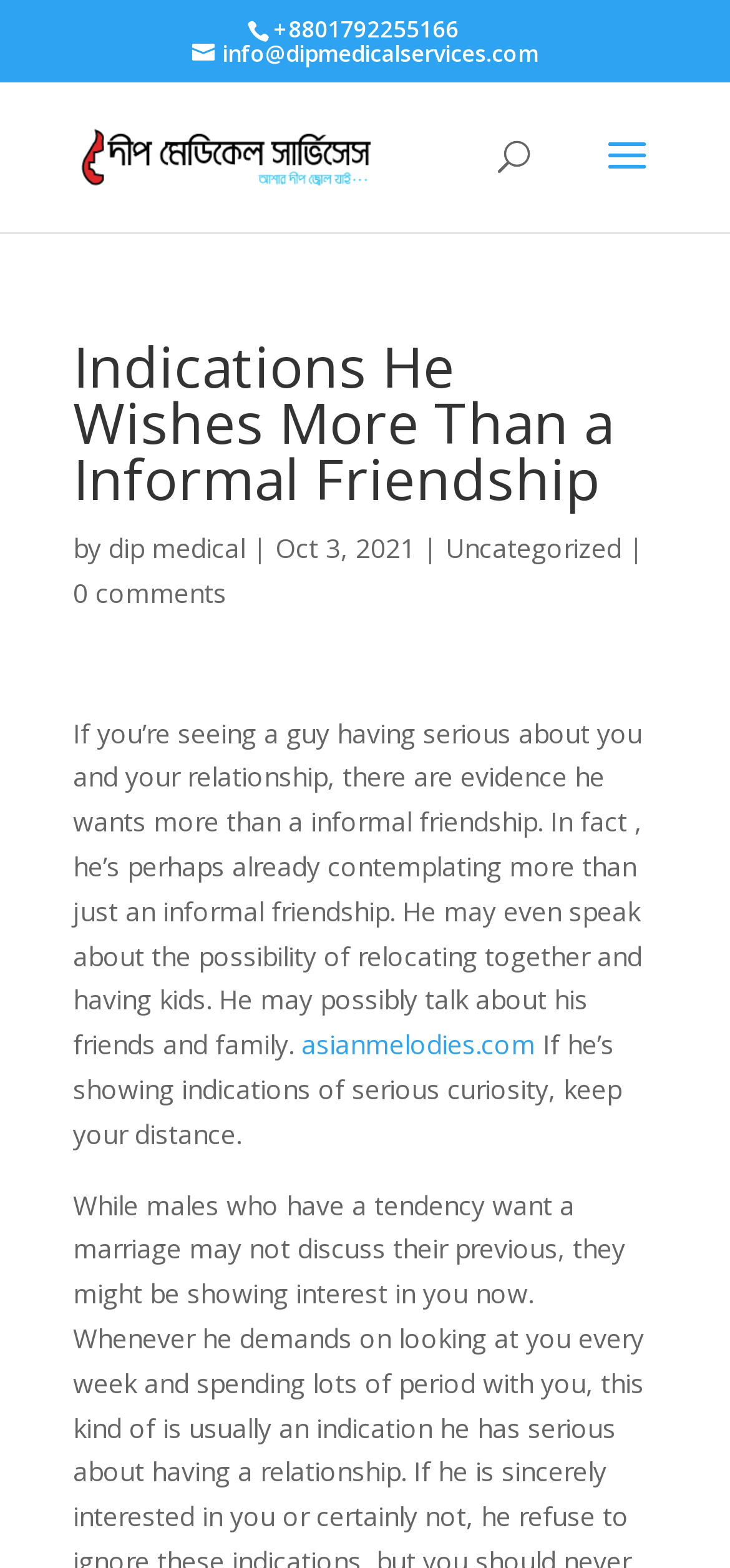What is the website mentioned in the article?
Look at the image and answer the question with a single word or phrase.

asianmelodies.com